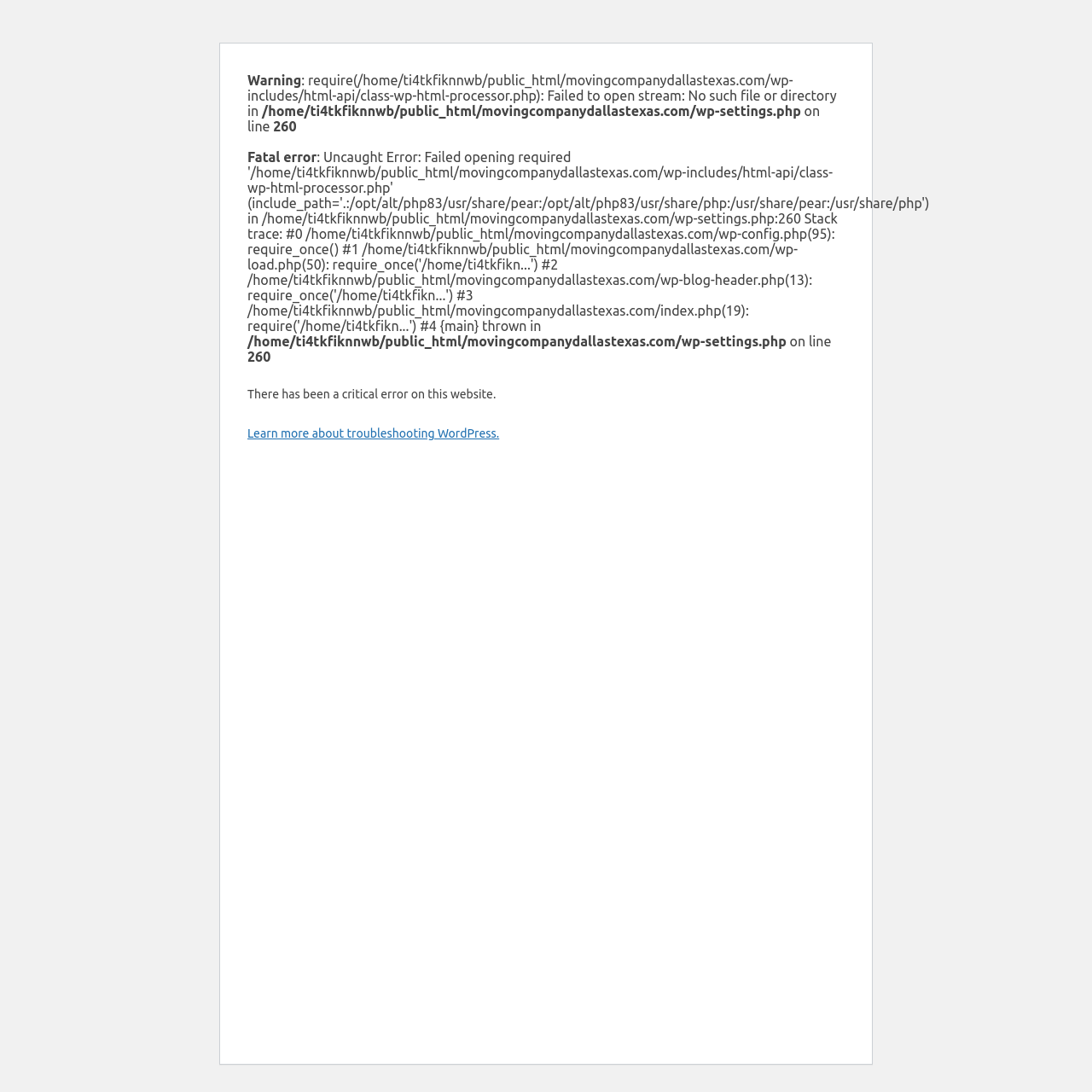Answer succinctly with a single word or phrase:
What is the general description of the error?

Critical error